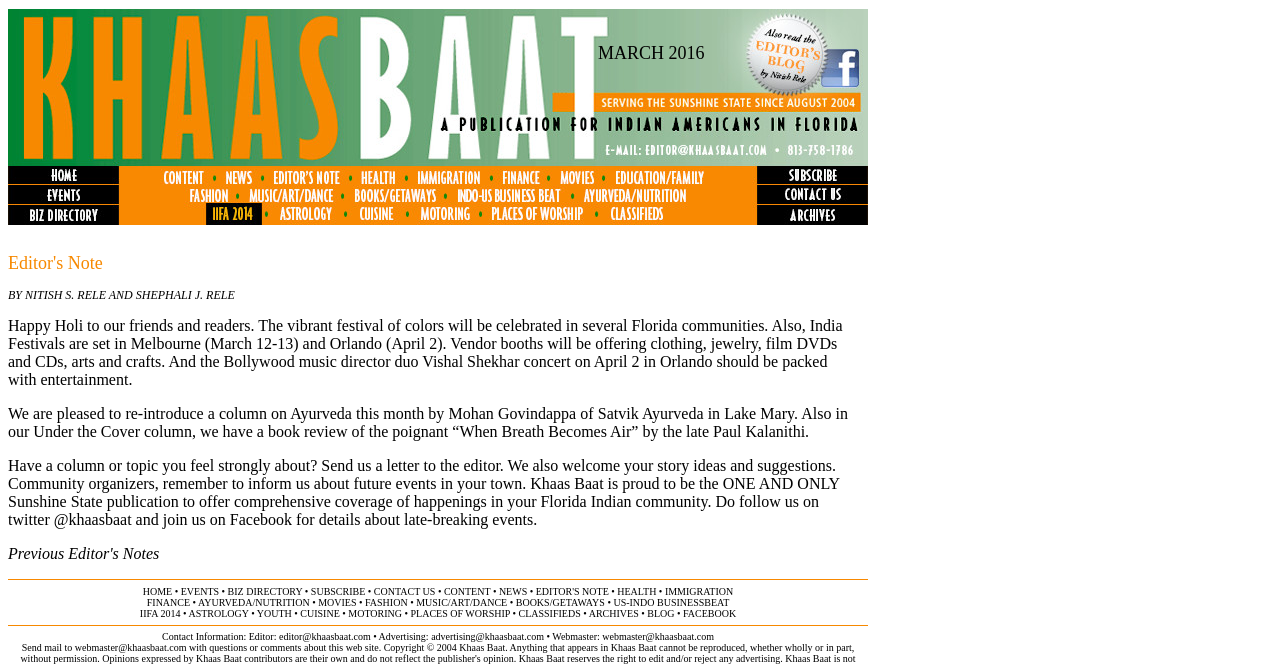Locate the bounding box coordinates of the item that should be clicked to fulfill the instruction: "Visit the 'FACEBOOK' page".

[0.534, 0.916, 0.575, 0.932]